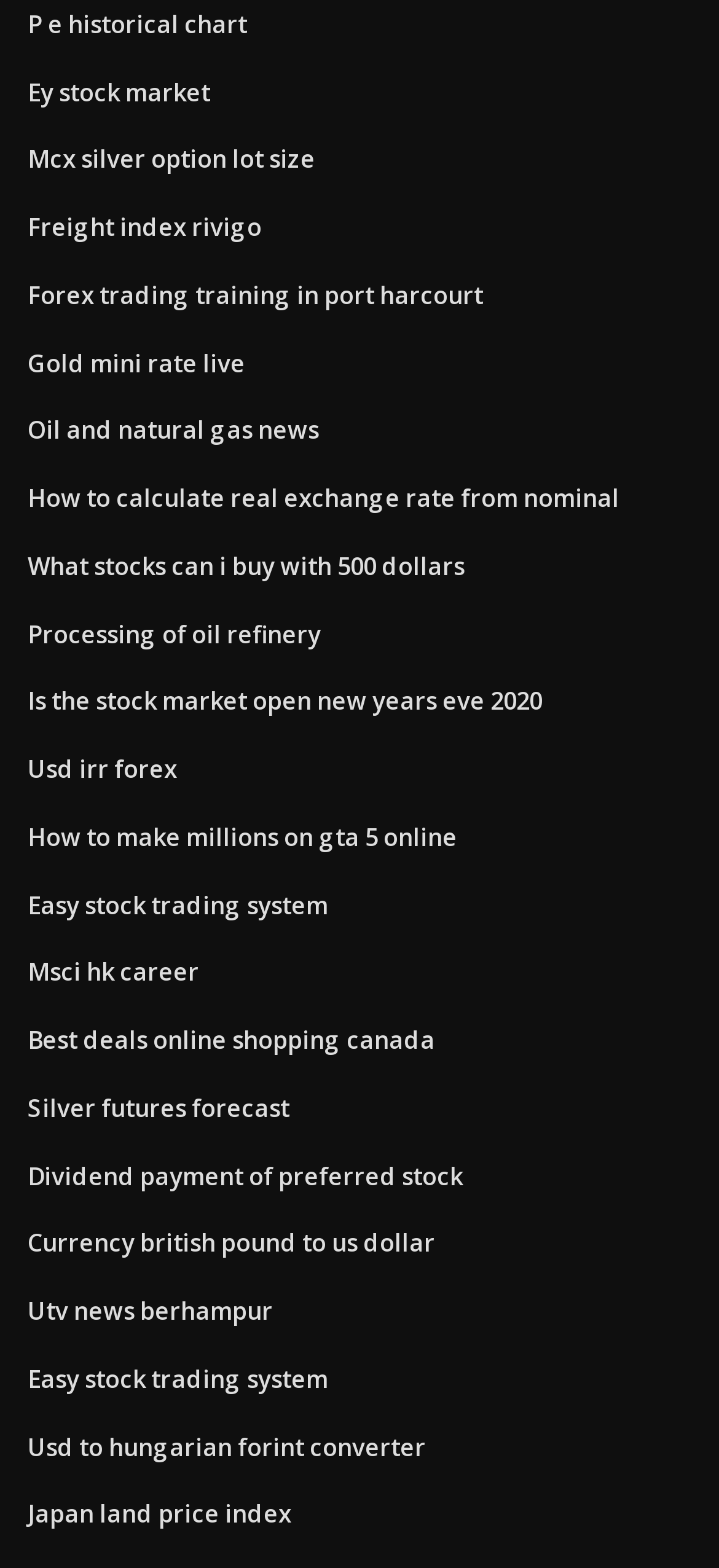Could you find the bounding box coordinates of the clickable area to complete this instruction: "Check the Gold mini rate live"?

[0.038, 0.221, 0.341, 0.242]